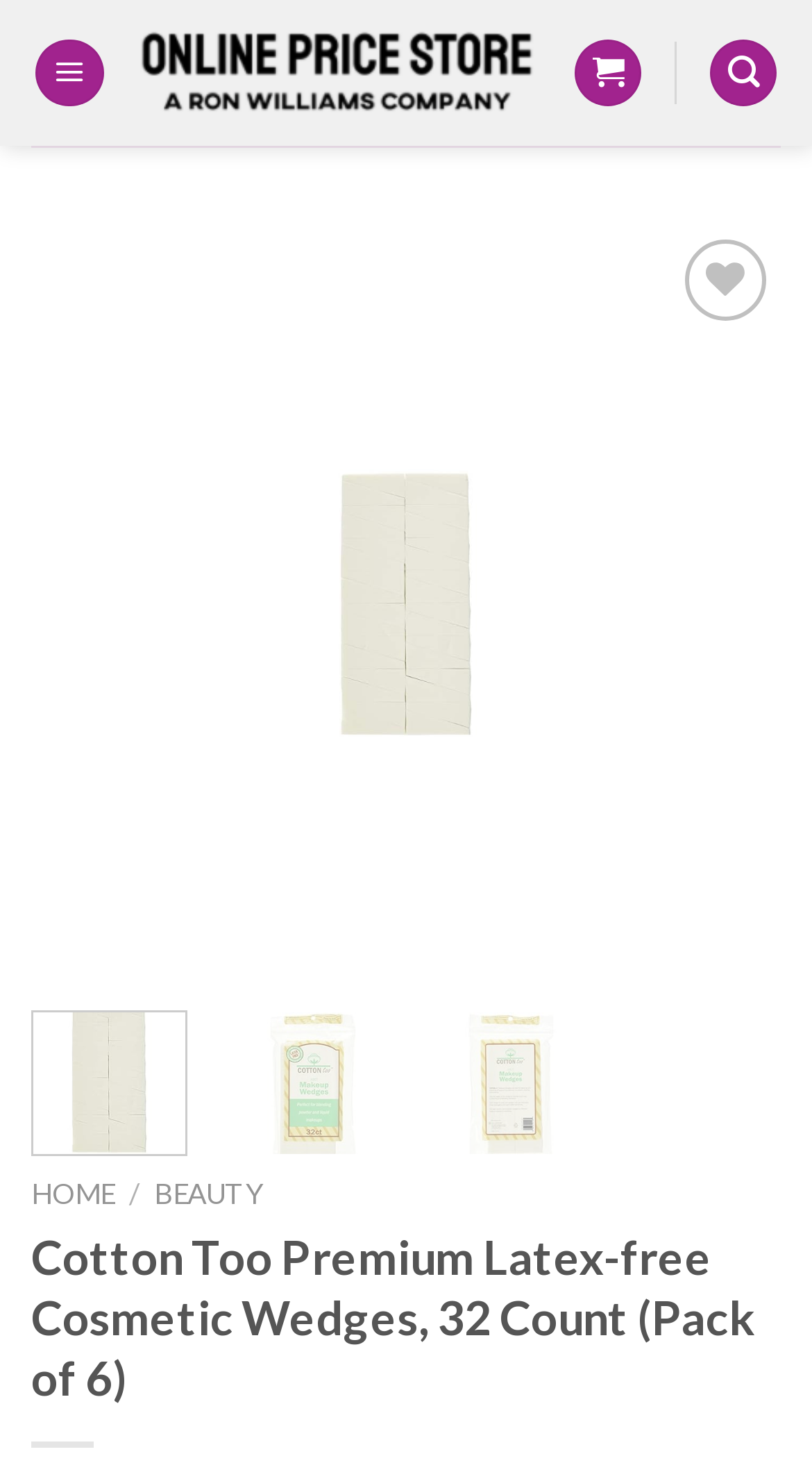Determine the main heading of the webpage and generate its text.

Cotton Too Premium Latex-free Cosmetic Wedges, 32 Count (Pack of 6)